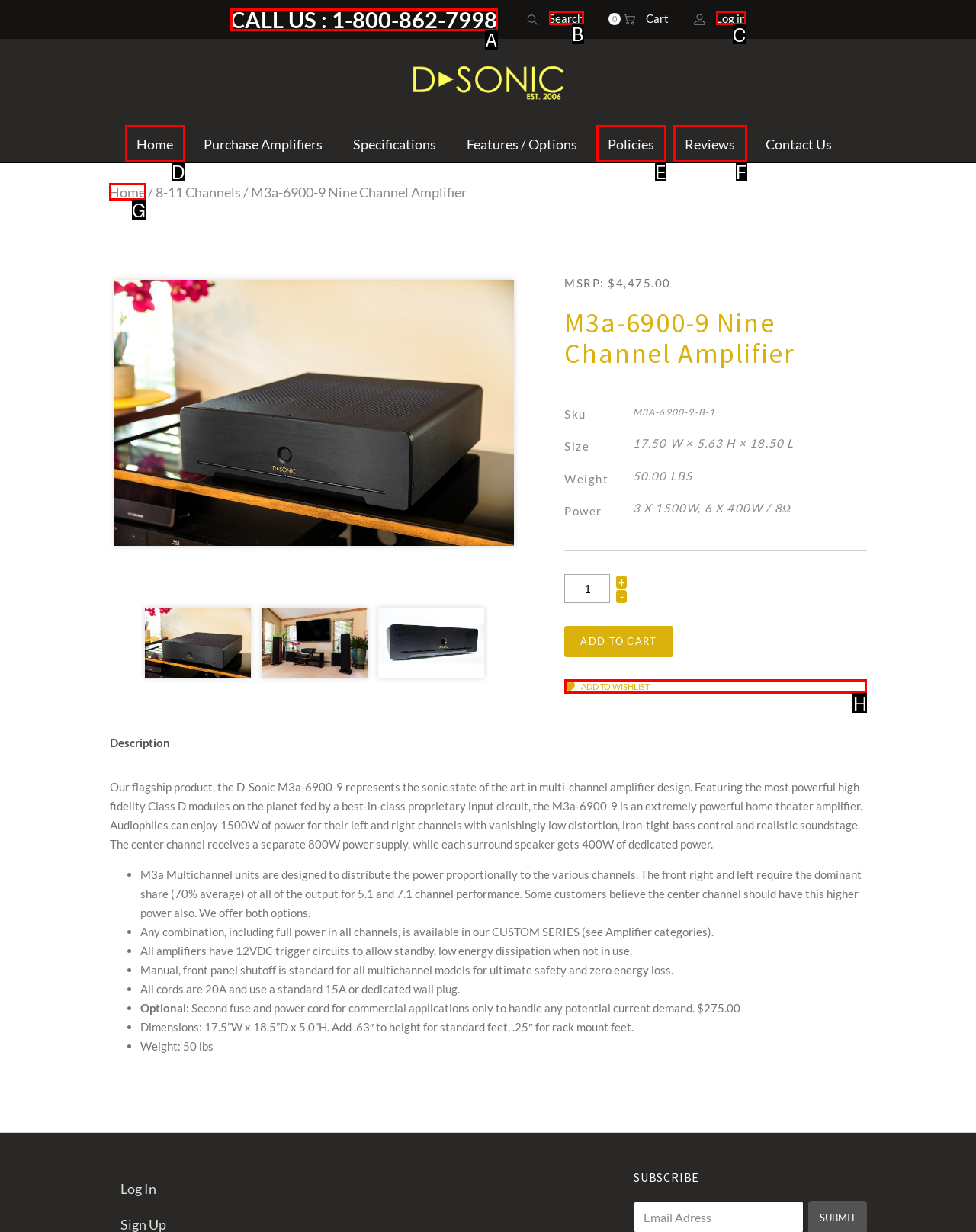Based on the element description: Policies, choose the HTML element that matches best. Provide the letter of your selected option.

E